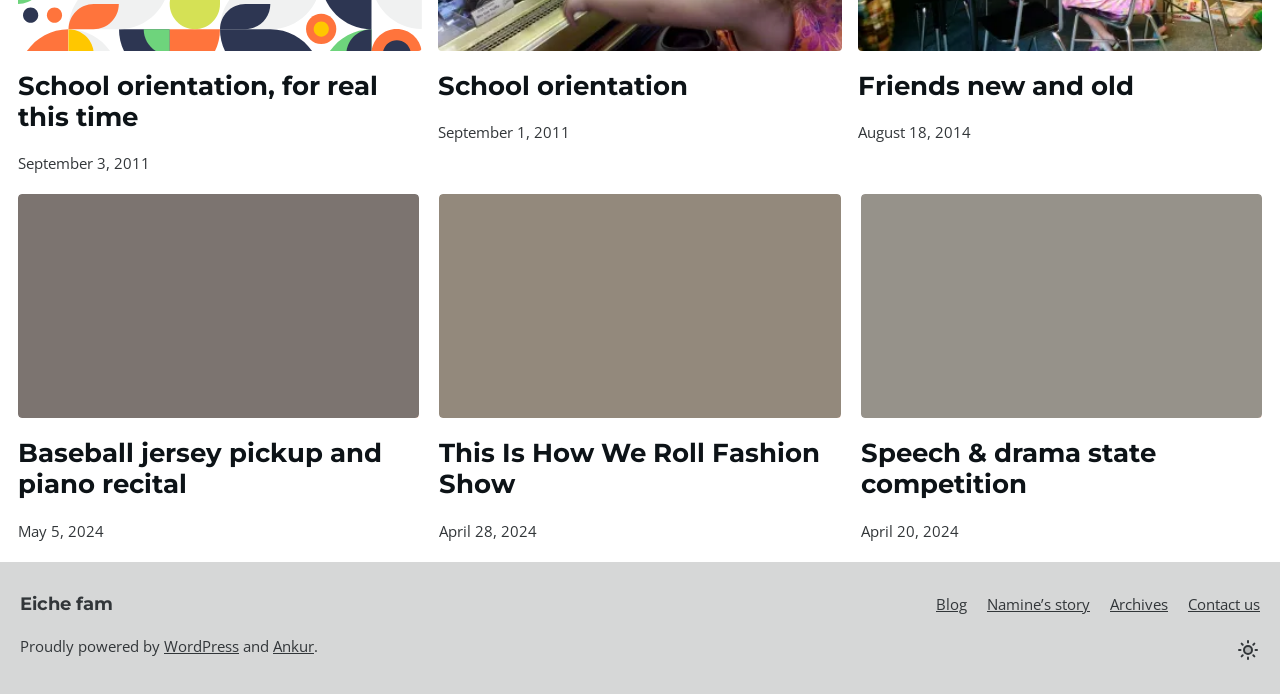Please identify the bounding box coordinates of the element that needs to be clicked to execute the following command: "Check 'Speech & drama state competition'". Provide the bounding box using four float numbers between 0 and 1, formatted as [left, top, right, bottom].

[0.672, 0.28, 0.986, 0.603]